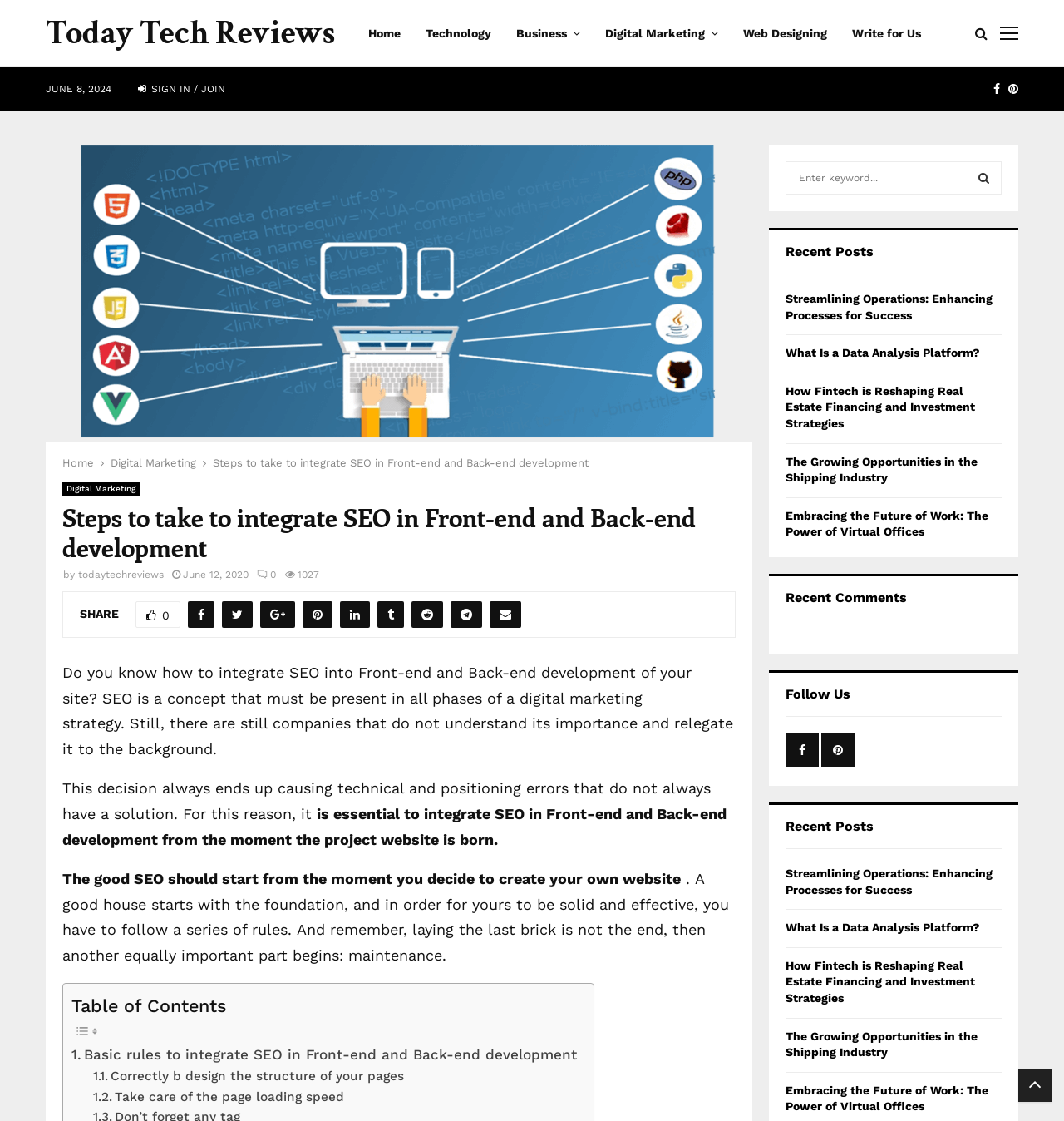Please determine the bounding box coordinates of the clickable area required to carry out the following instruction: "Search for something". The coordinates must be four float numbers between 0 and 1, represented as [left, top, right, bottom].

[0.738, 0.144, 0.941, 0.174]